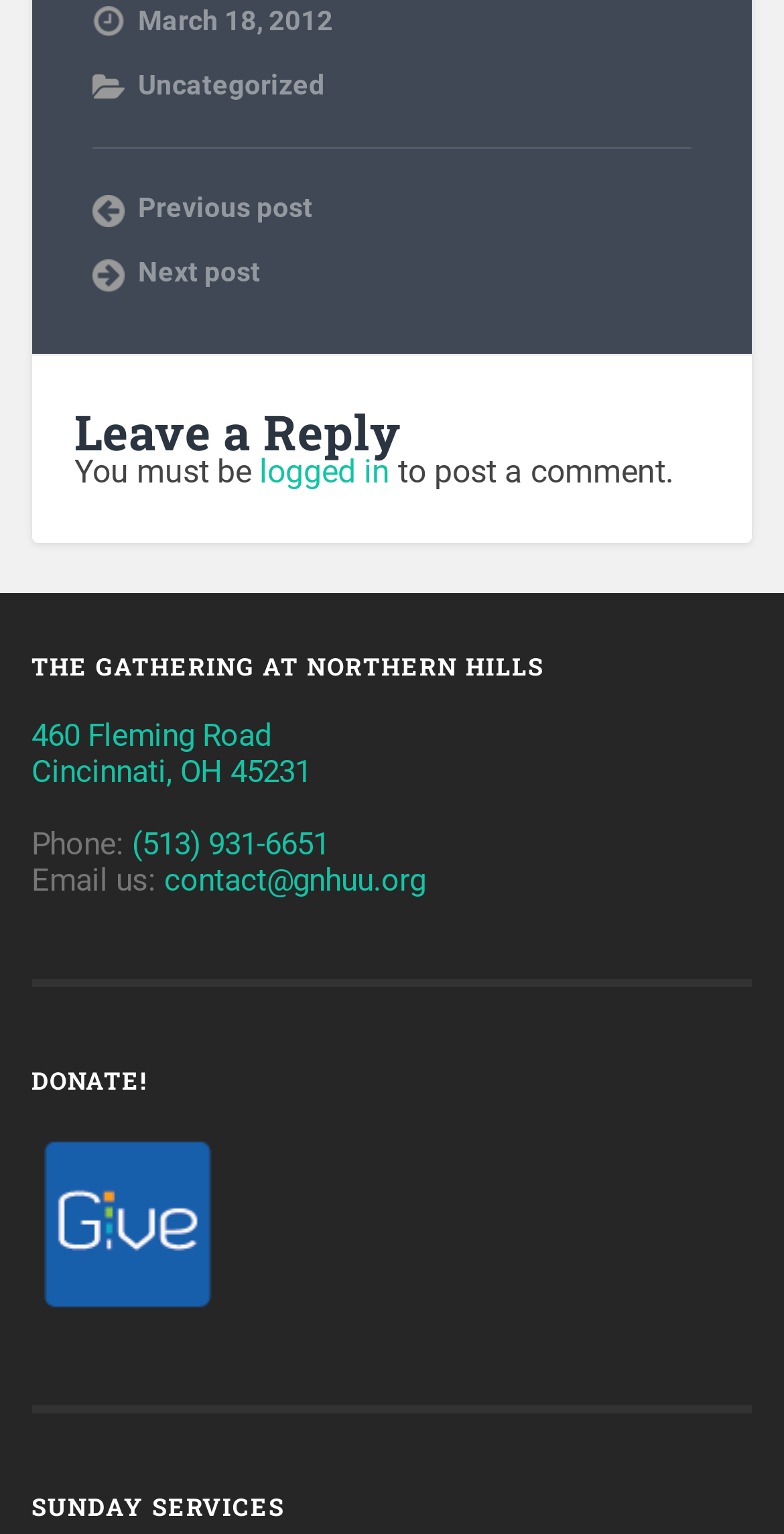What is the name of the donation platform?
Please respond to the question thoroughly and include all relevant details.

The name of the donation platform can be found in the section 'DONATE!', where it is listed as a link element with an accompanying image.